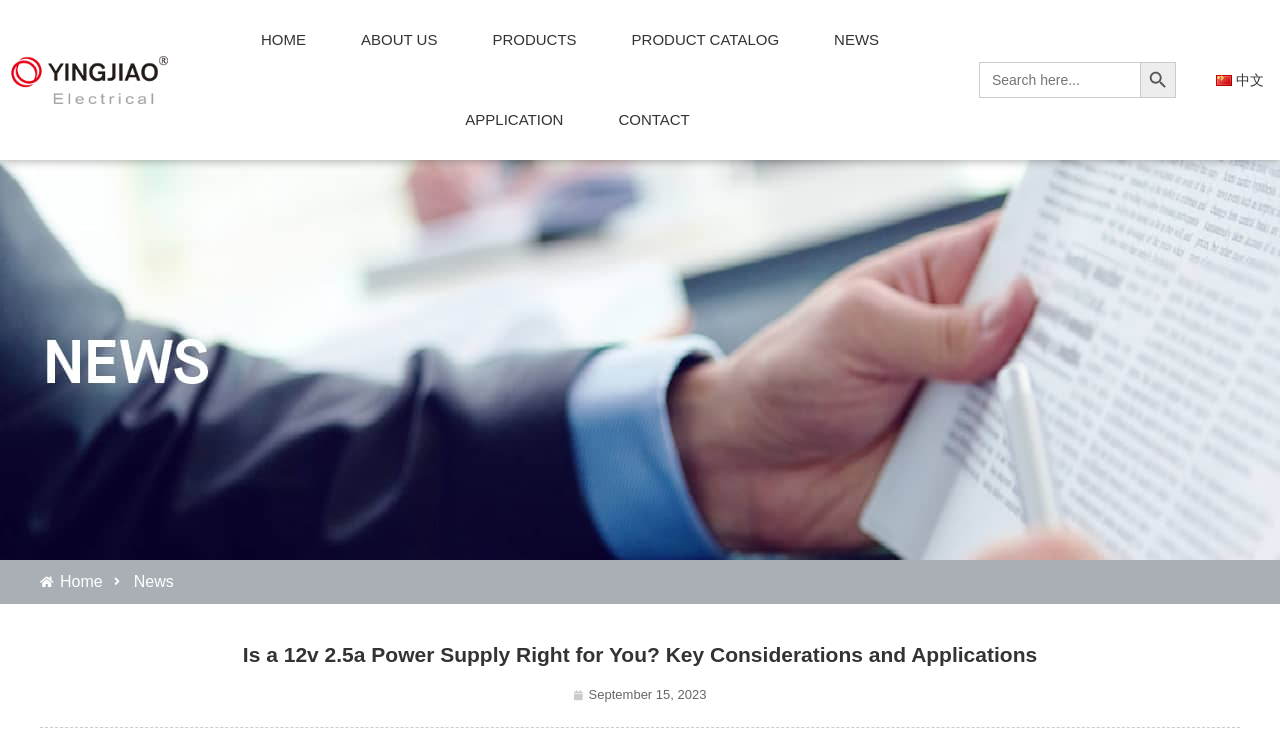Write an extensive caption that covers every aspect of the webpage.

The webpage appears to be an article discussing the suitability of a 12v 2.5a power supply for electronic devices. At the top left corner, there is a link to the homepage. Next to it, there are several links to other sections of the website, including "ABOUT US", "PRODUCTS", "PRODUCT CATALOG", "NEWS", and "APPLICATION". 

On the top right corner, there is a search bar with a search button accompanied by a small search icon. To the right of the search bar, there is a link to a Chinese version of the website, indicated by a Chinese character image.

Below the top navigation menu, there is a large heading that reads "Is a 12v 2.5a Power Supply Right for You? Key Considerations and Applications". This heading spans almost the entire width of the page.

At the bottom left corner, there are two links, "Home" and "News", which seem to be a secondary navigation menu. Above these links, there is a date "September 15, 2023" displayed.